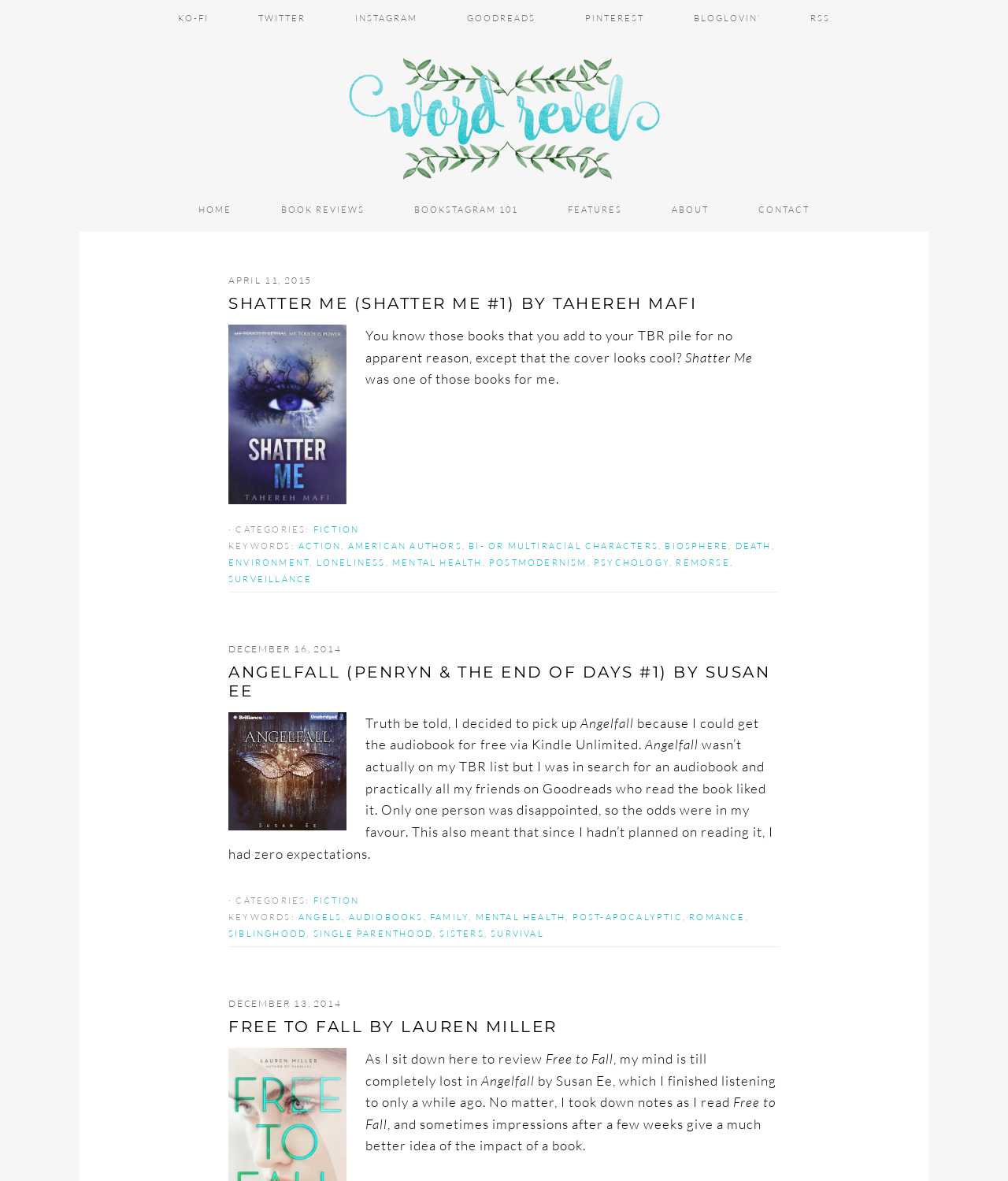Based on the image, provide a detailed response to the question:
What is the name of the author of the book 'SHATTER ME'?

The author of the book 'SHATTER ME' is mentioned in the heading of the first article, which is 'Tahereh Mafi'.